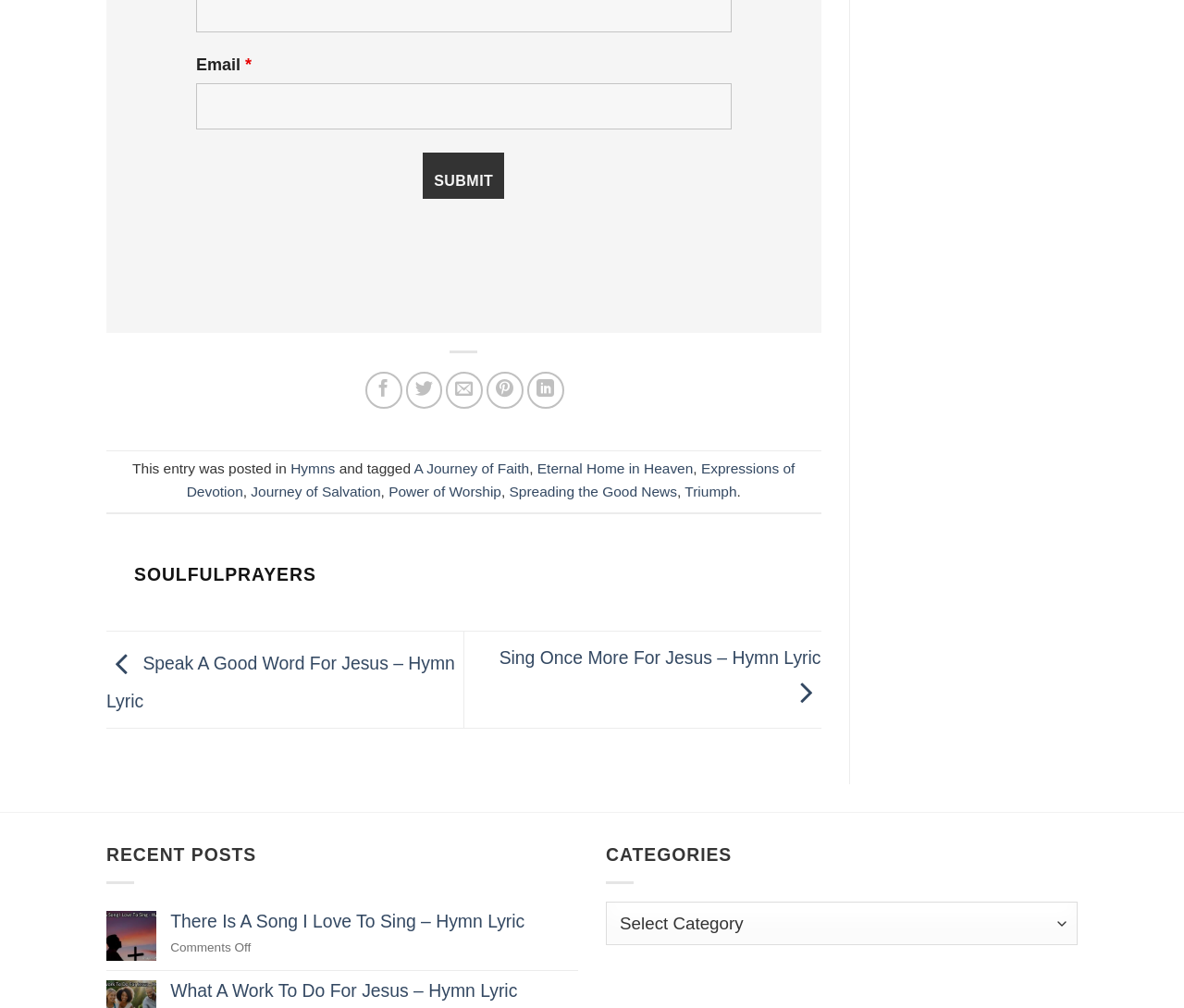Highlight the bounding box coordinates of the element that should be clicked to carry out the following instruction: "Share on Facebook". The coordinates must be given as four float numbers ranging from 0 to 1, i.e., [left, top, right, bottom].

[0.308, 0.369, 0.34, 0.405]